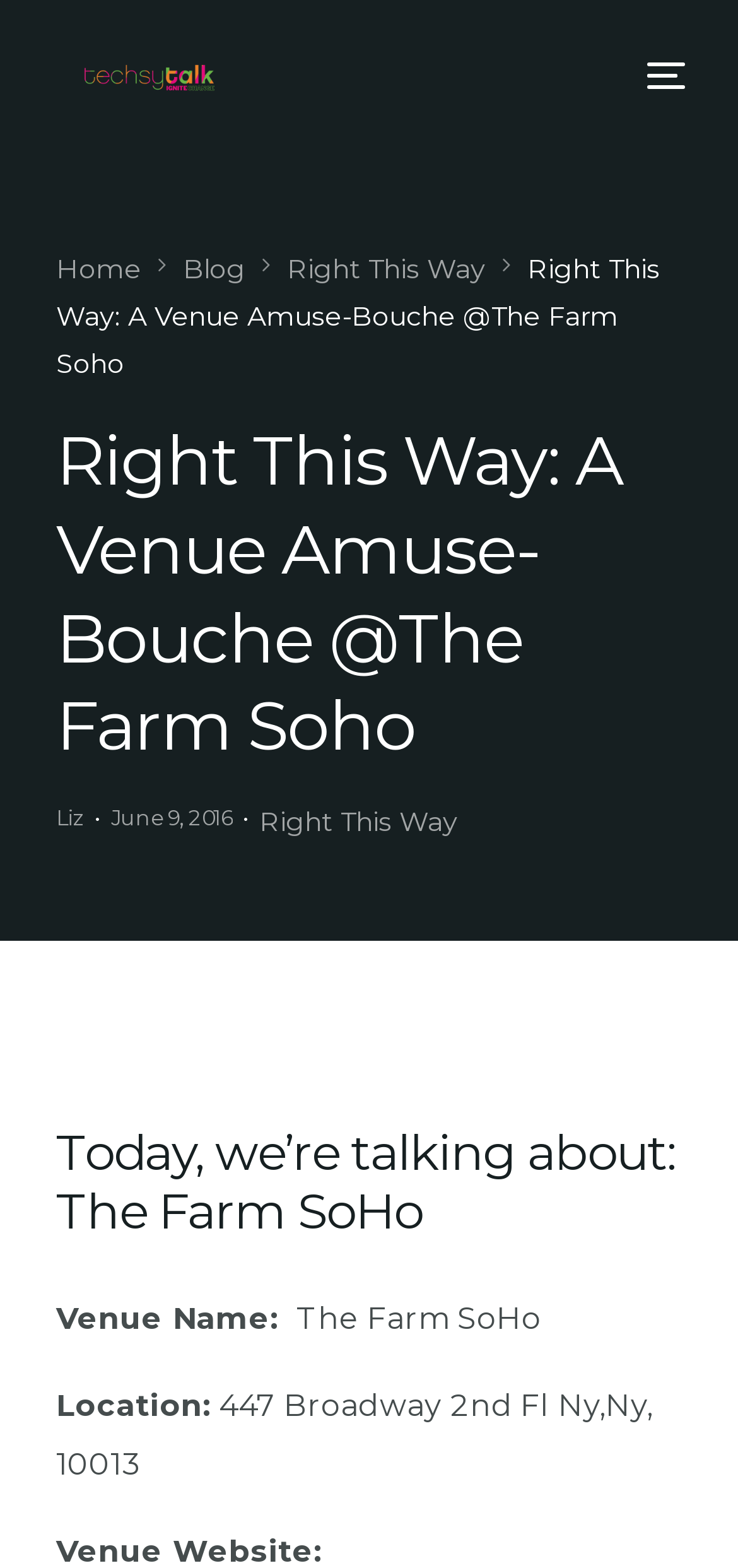Locate the UI element that matches the description aria-label="mobile-menu" in the webpage screenshot. Return the bounding box coordinates in the format (top-left x, top-left y, bottom-right x, bottom-right y), with values ranging from 0 to 1.

[0.873, 0.036, 0.924, 0.06]